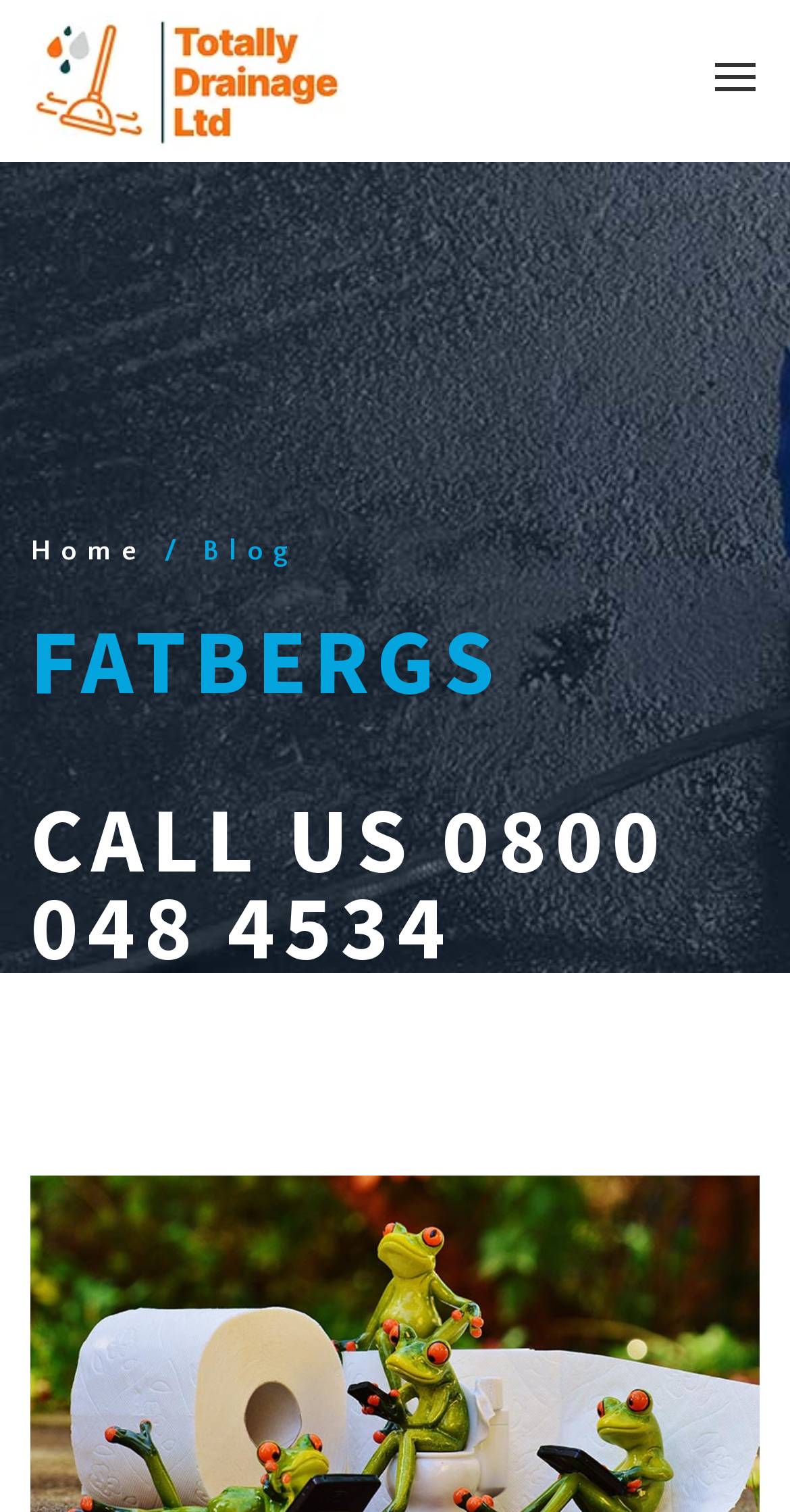What is the company logo?
Observe the image and answer the question with a one-word or short phrase response.

Fastclear drainage services logo